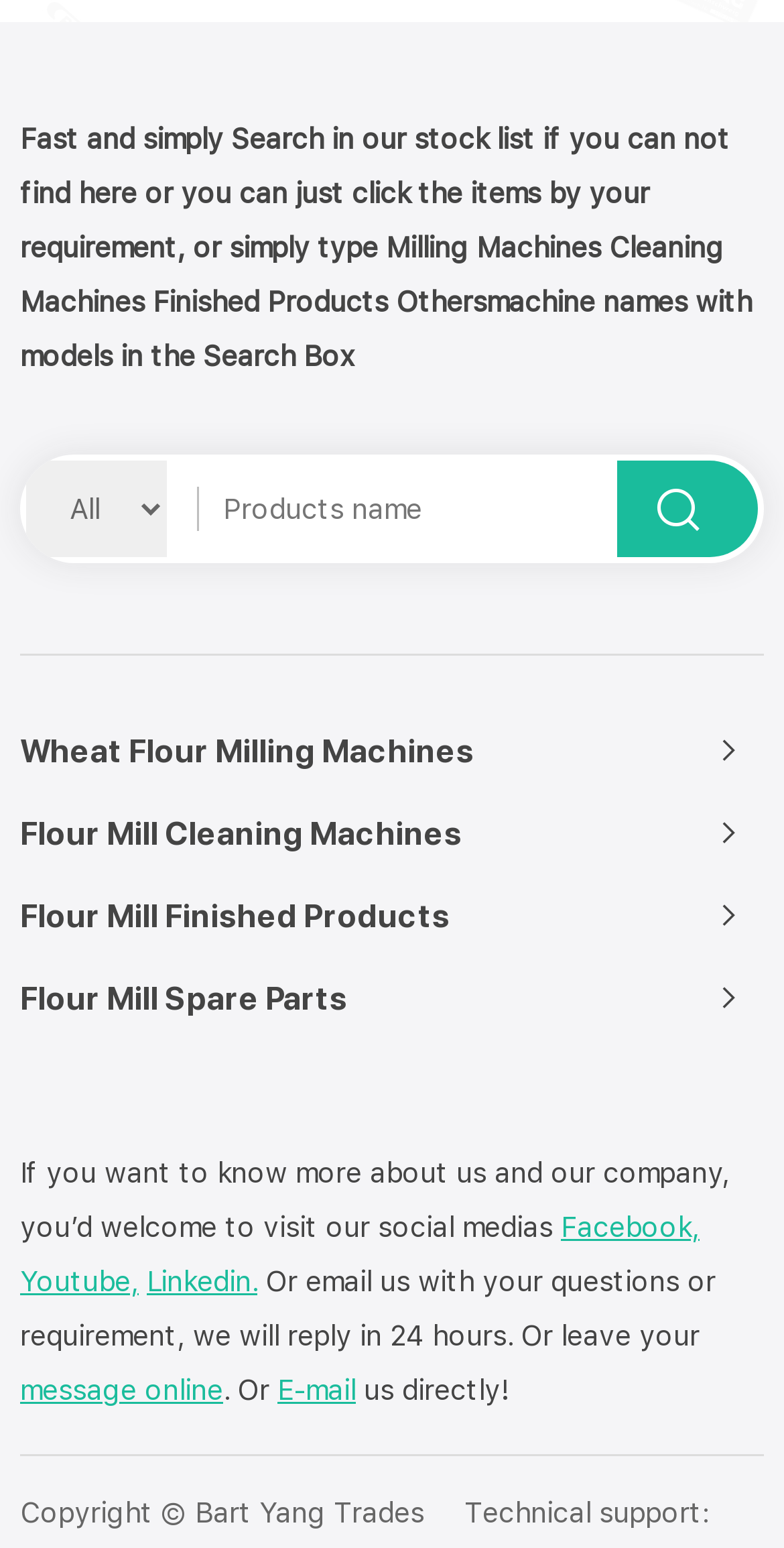What are the social media platforms mentioned?
Give a one-word or short phrase answer based on the image.

Facebook, Youtube, Linkedin